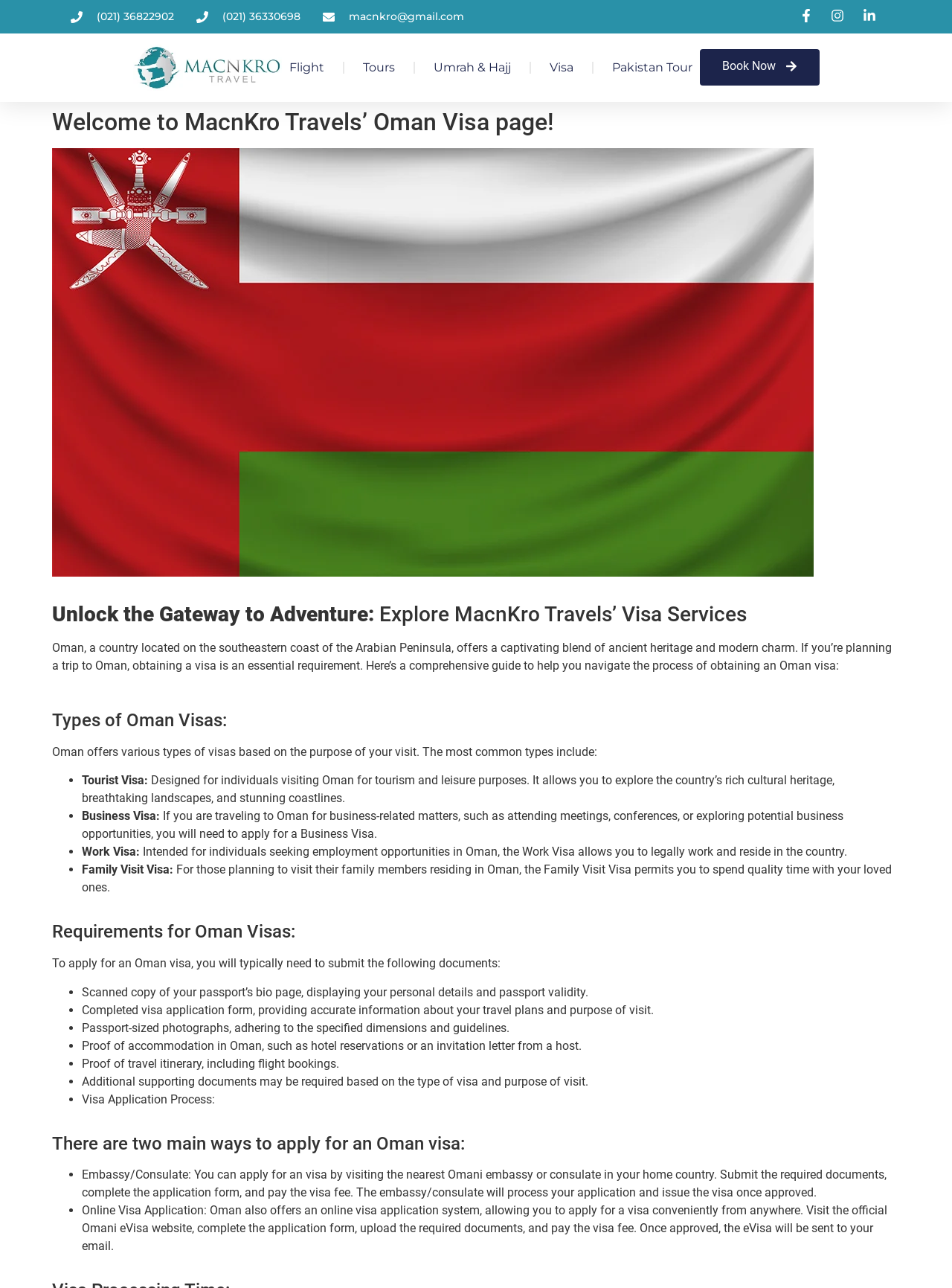Identify the bounding box coordinates for the element you need to click to achieve the following task: "Click the Flight link". Provide the bounding box coordinates as four float numbers between 0 and 1, in the form [left, top, right, bottom].

[0.304, 0.039, 0.34, 0.066]